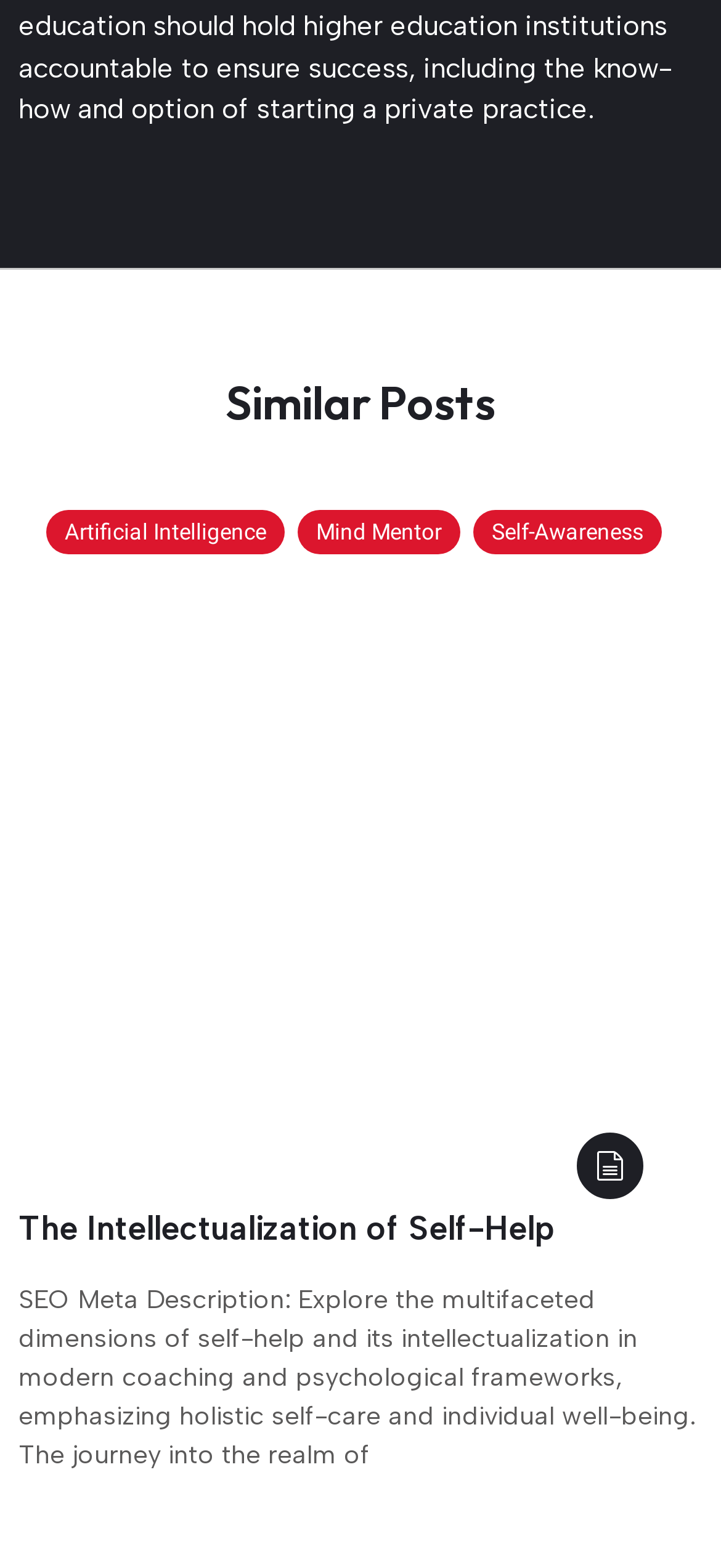What is the description of the first similar post?
Please use the image to provide an in-depth answer to the question.

I found the description of the first similar post by looking at the StaticText element with the text 'SEO Meta Description: Explore the multifaceted dimensions of self-help and its intellectualization in modern coaching and psychological frameworks, emphasizing holistic self-care and individual well-being. The journey into the realm of'. The description is the first part of the text.